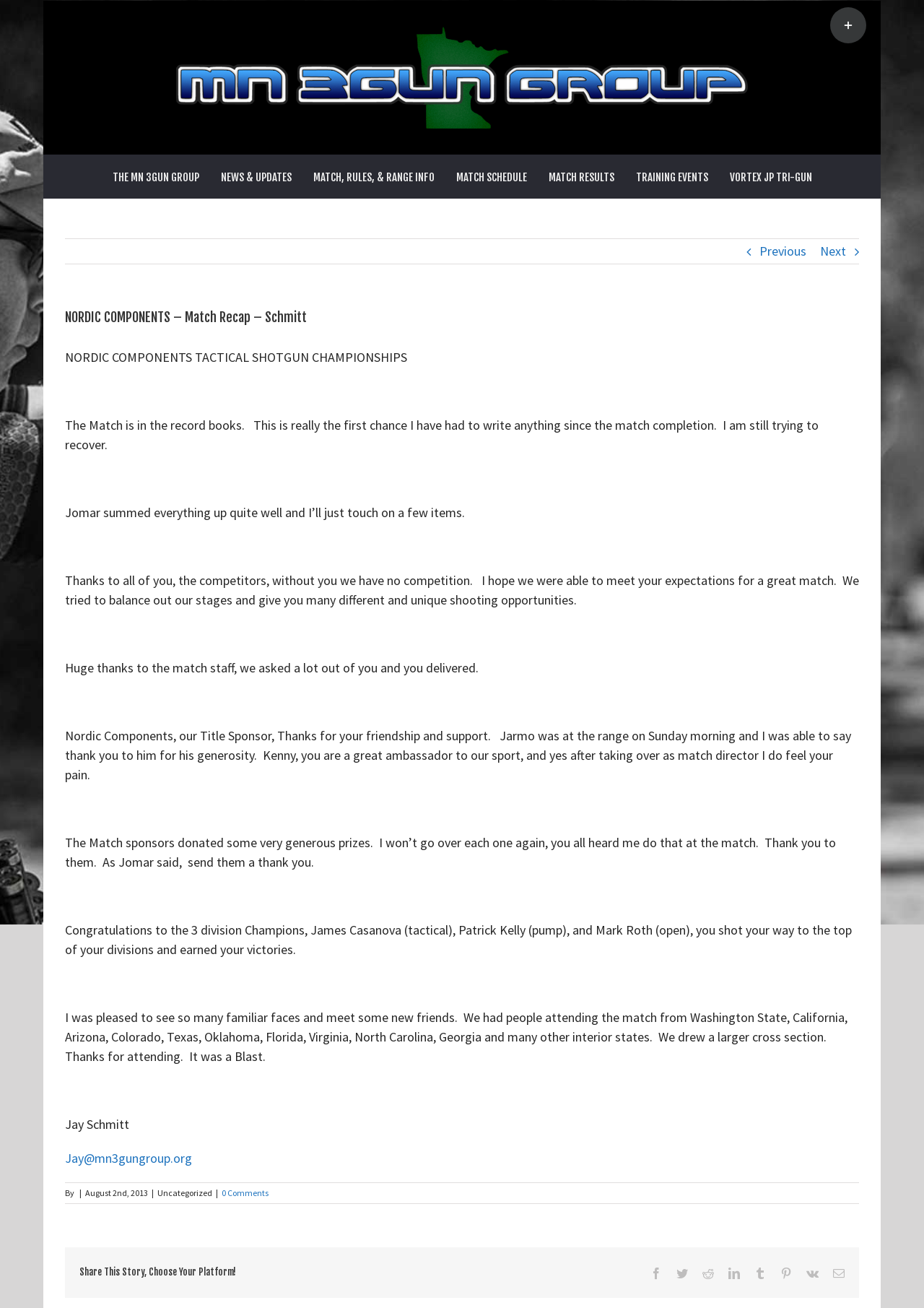Can you look at the image and give a comprehensive answer to the question:
How many division champions are mentioned in the article?

I found the answer by reading the sentence that mentions the division champions. The sentence says 'Congratulations to the 3 division Champions, James Casanova (tactical), Patrick Kelly (pump), and Mark Roth (open)...'